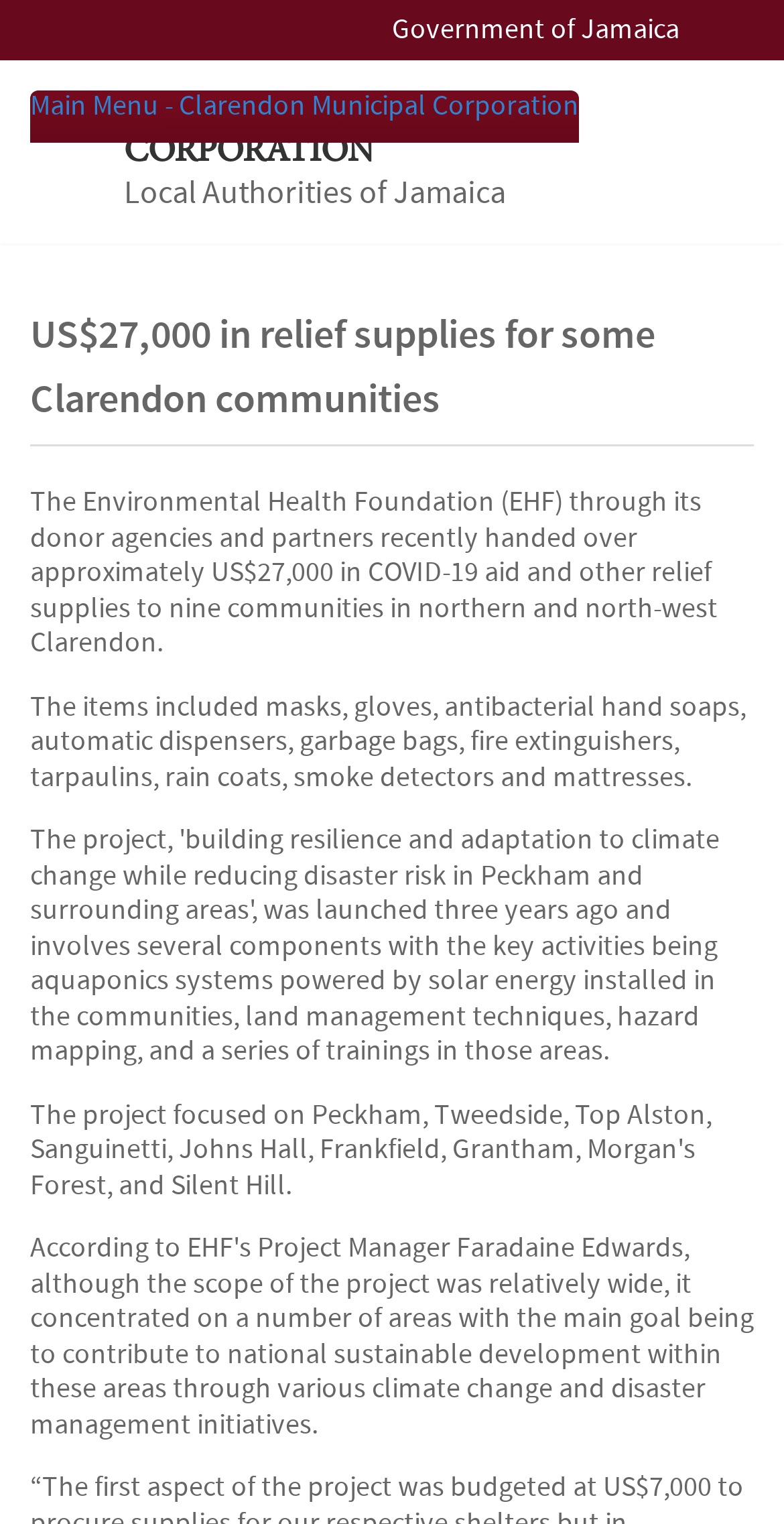Using the information in the image, could you please answer the following question in detail:
What is the approximate value of the relief supplies?

The text states that the Environmental Health Foundation handed over approximately US$27,000 in COVID-19 aid and other relief supplies to nine communities in northern and north-west Clarendon.